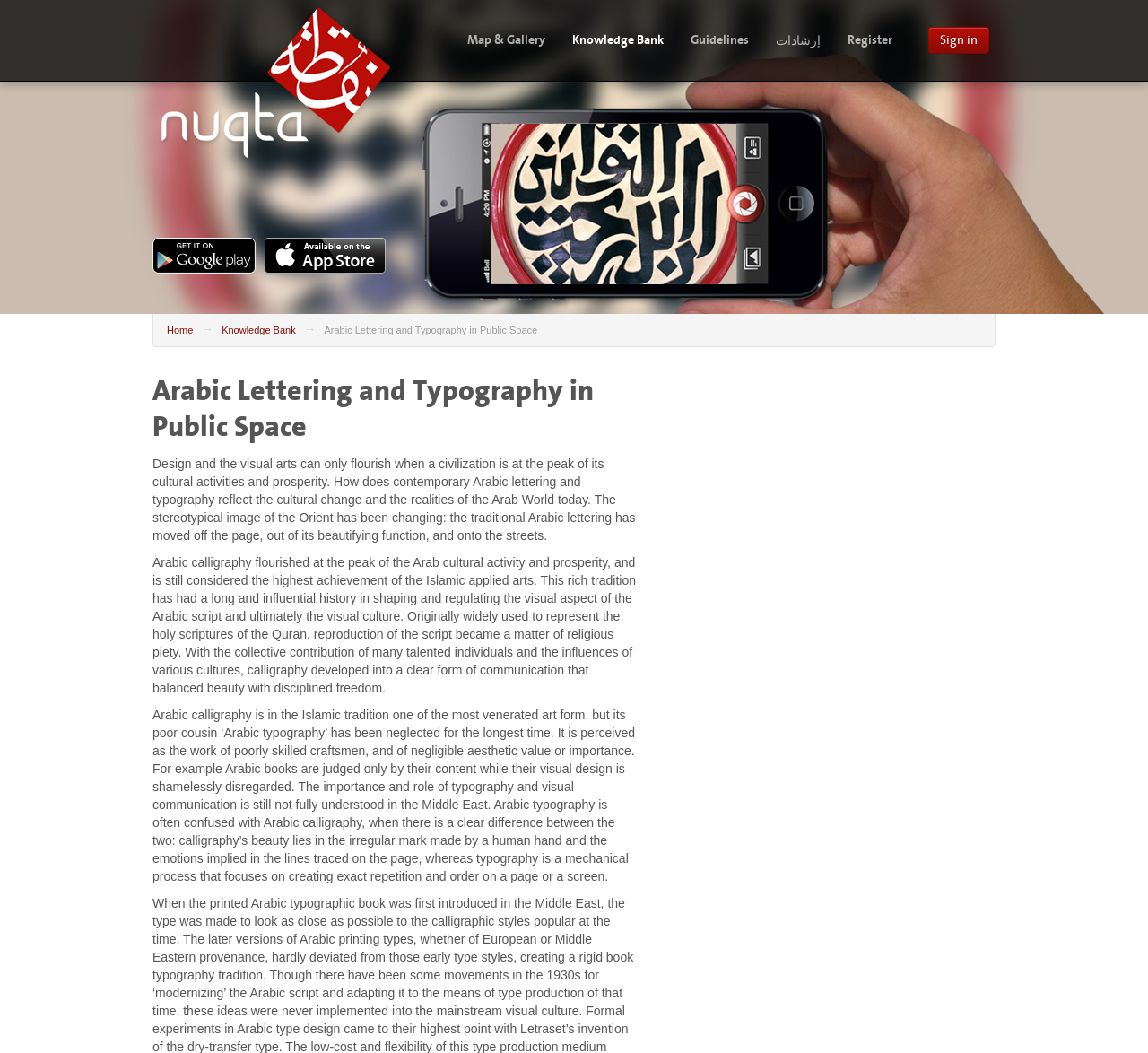What is the text of the first static text element?
Refer to the screenshot and answer in one word or phrase.

→